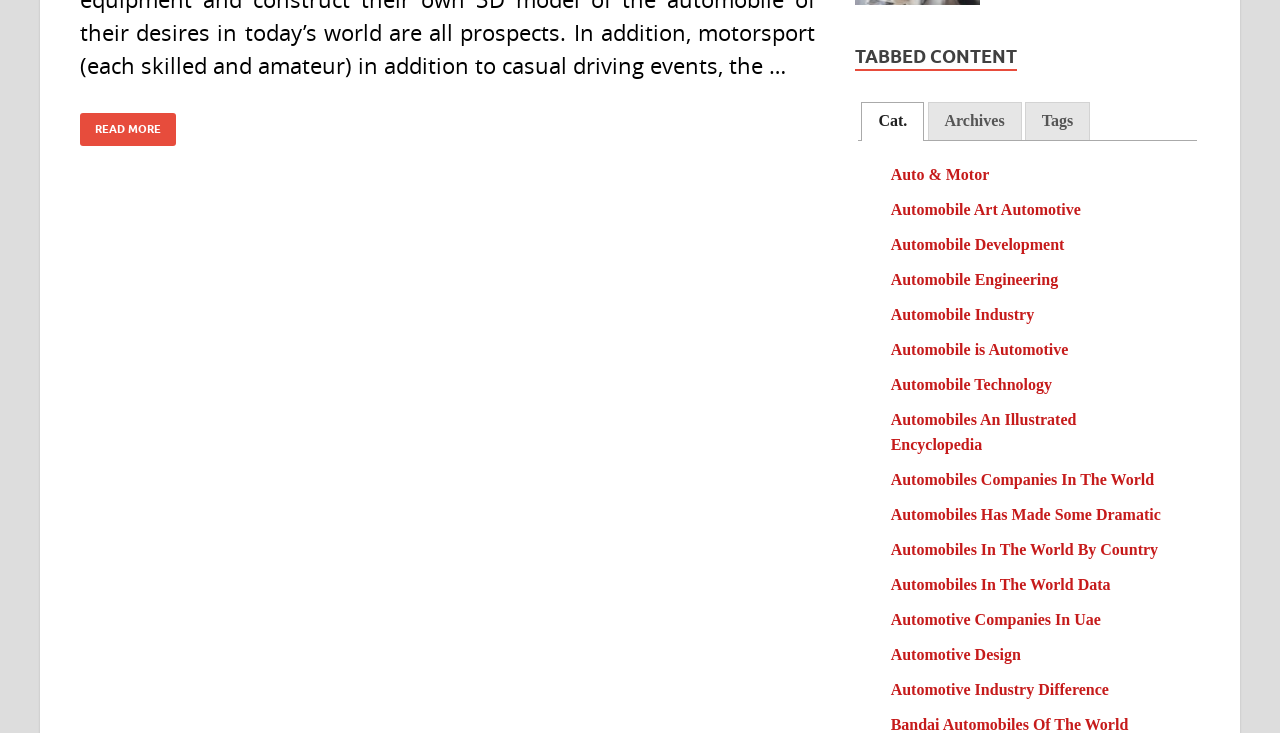Respond to the question below with a single word or phrase:
How many links are there in the list of links?

15